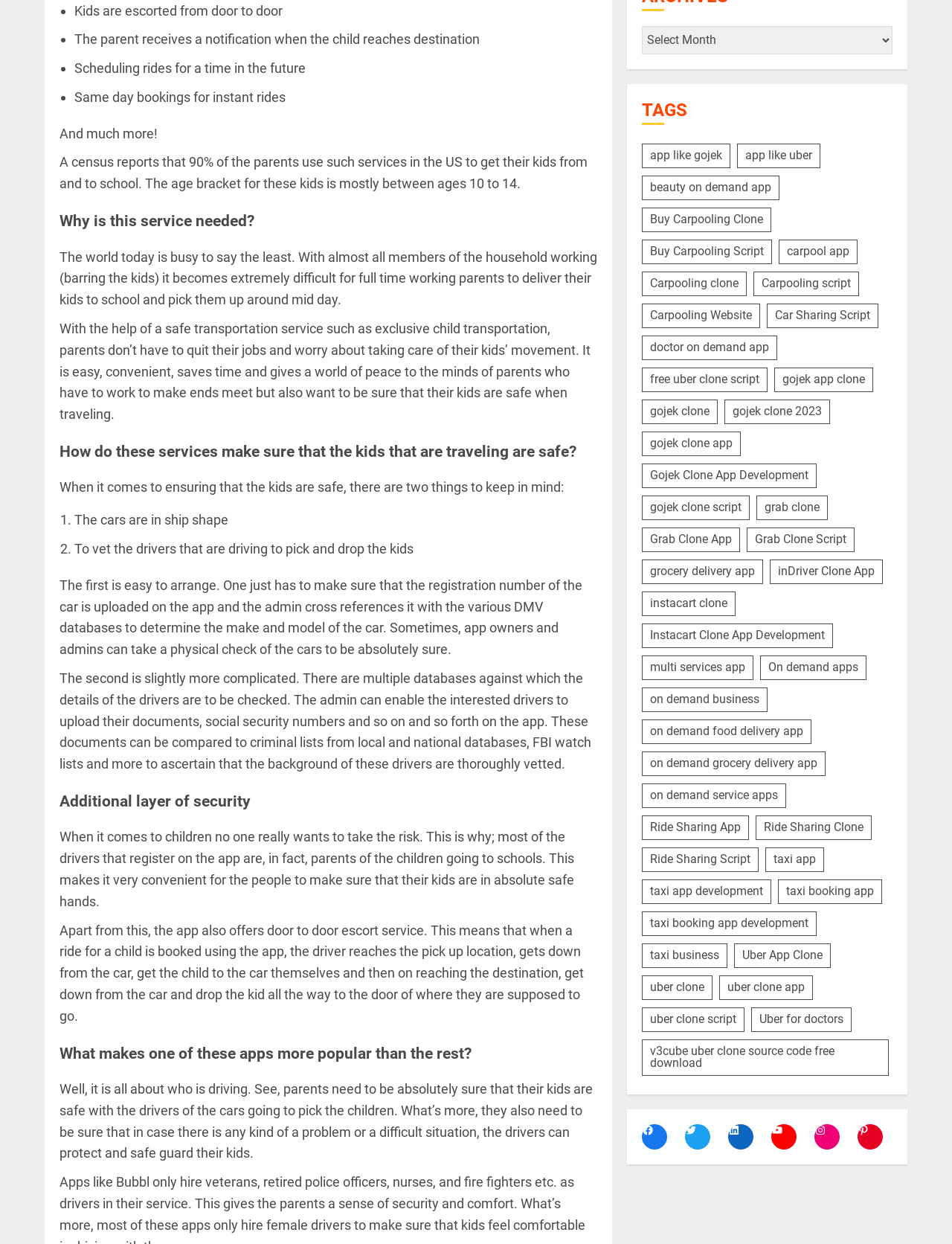Please mark the bounding box coordinates of the area that should be clicked to carry out the instruction: "Follow Facebook".

[0.674, 0.904, 0.701, 0.914]